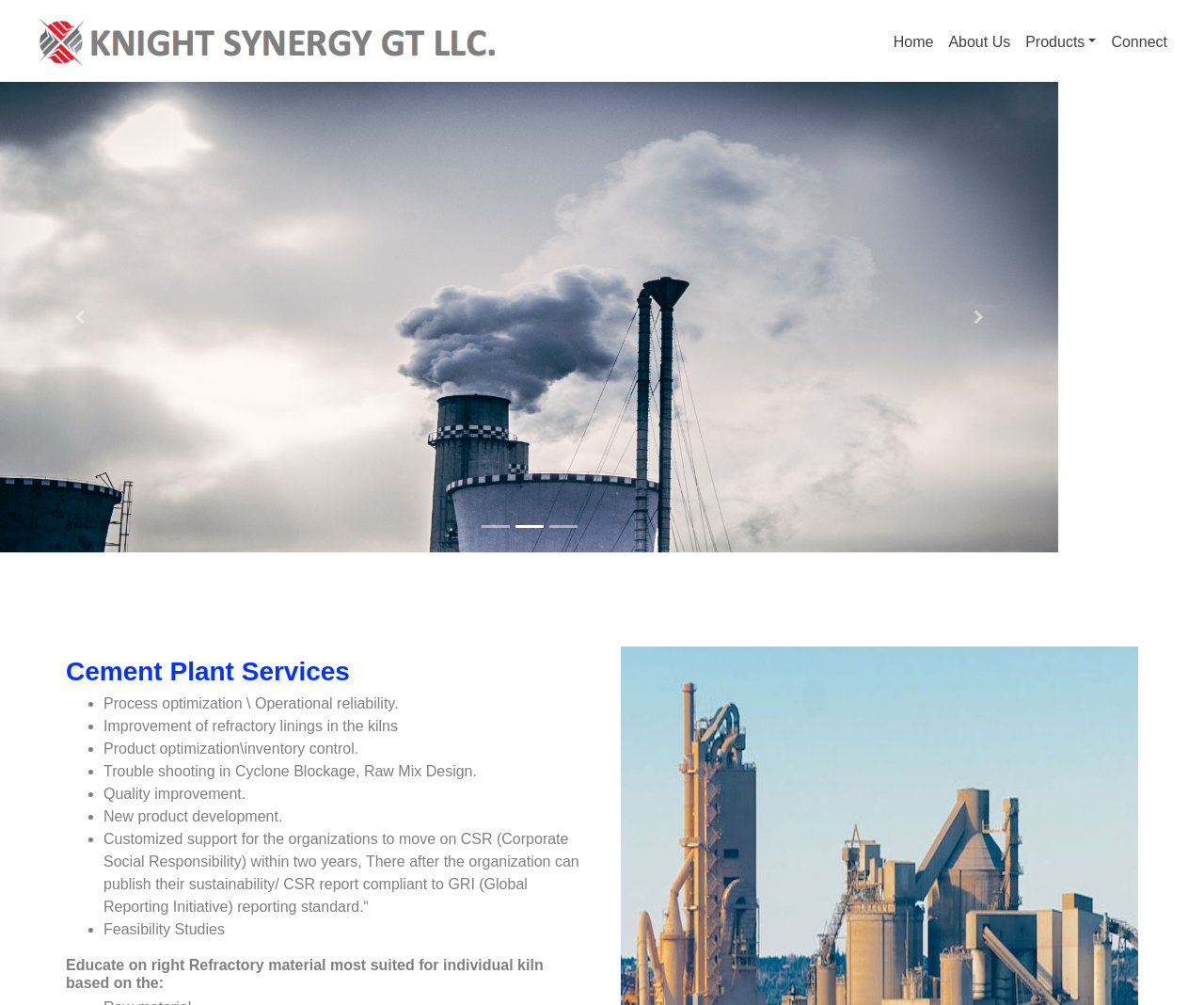Refer to the element description Previous and identify the corresponding bounding box in the screenshot. Format the coordinates as (top-left x, top-left y, bottom-right x, bottom-right y) with values in the range of 0 to 1.

[0.0, 0.082, 0.132, 0.55]